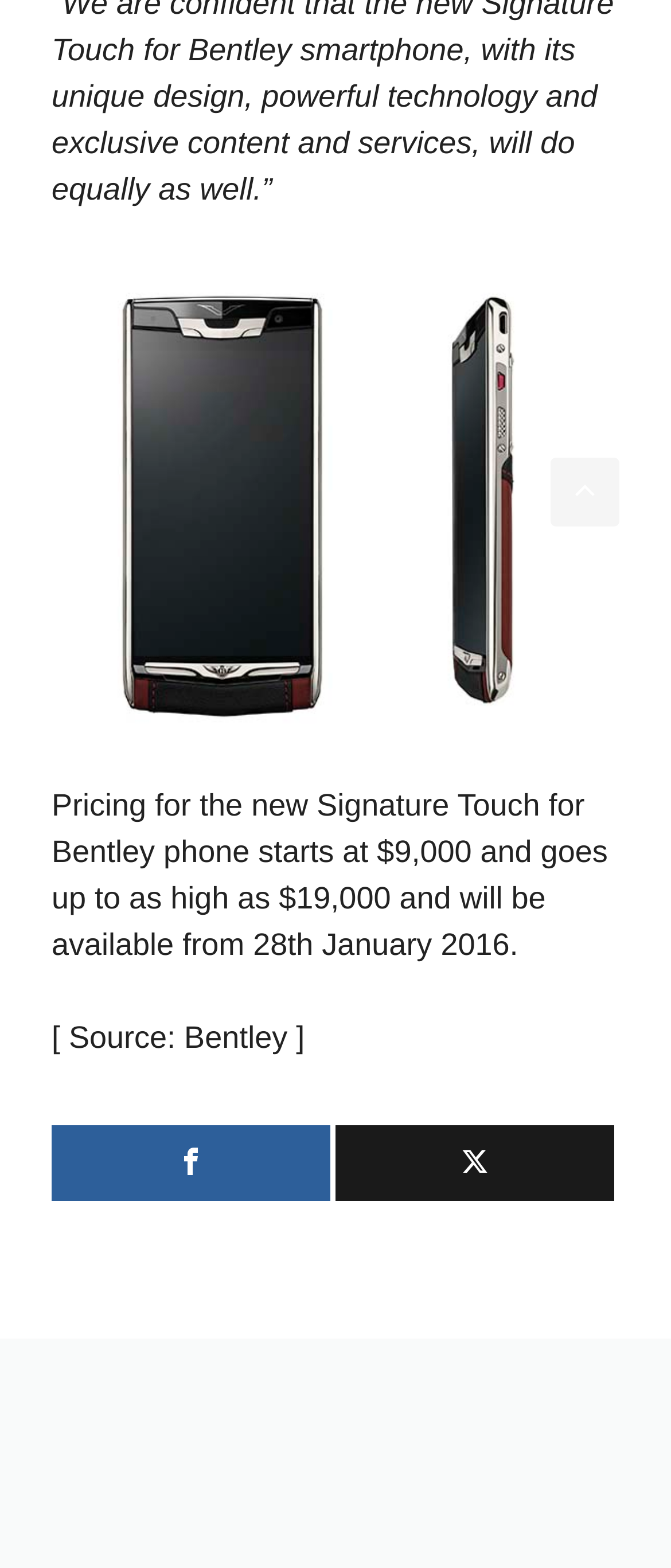Locate the UI element described as follows: "Tweet". Return the bounding box coordinates as four float numbers between 0 and 1 in the order [left, top, right, bottom].

[0.5, 0.718, 0.915, 0.766]